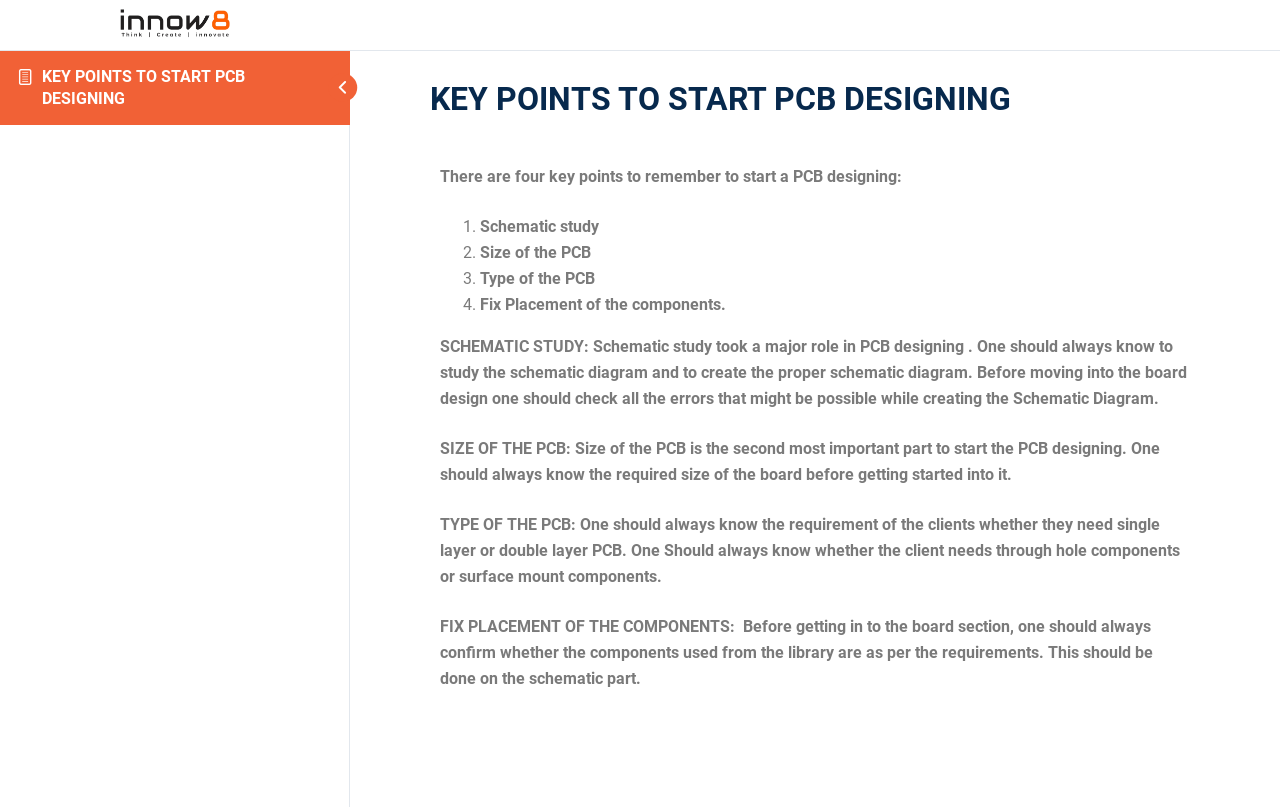Respond to the following question with a brief word or phrase:
What should one confirm before getting into the board section?

components used from the library